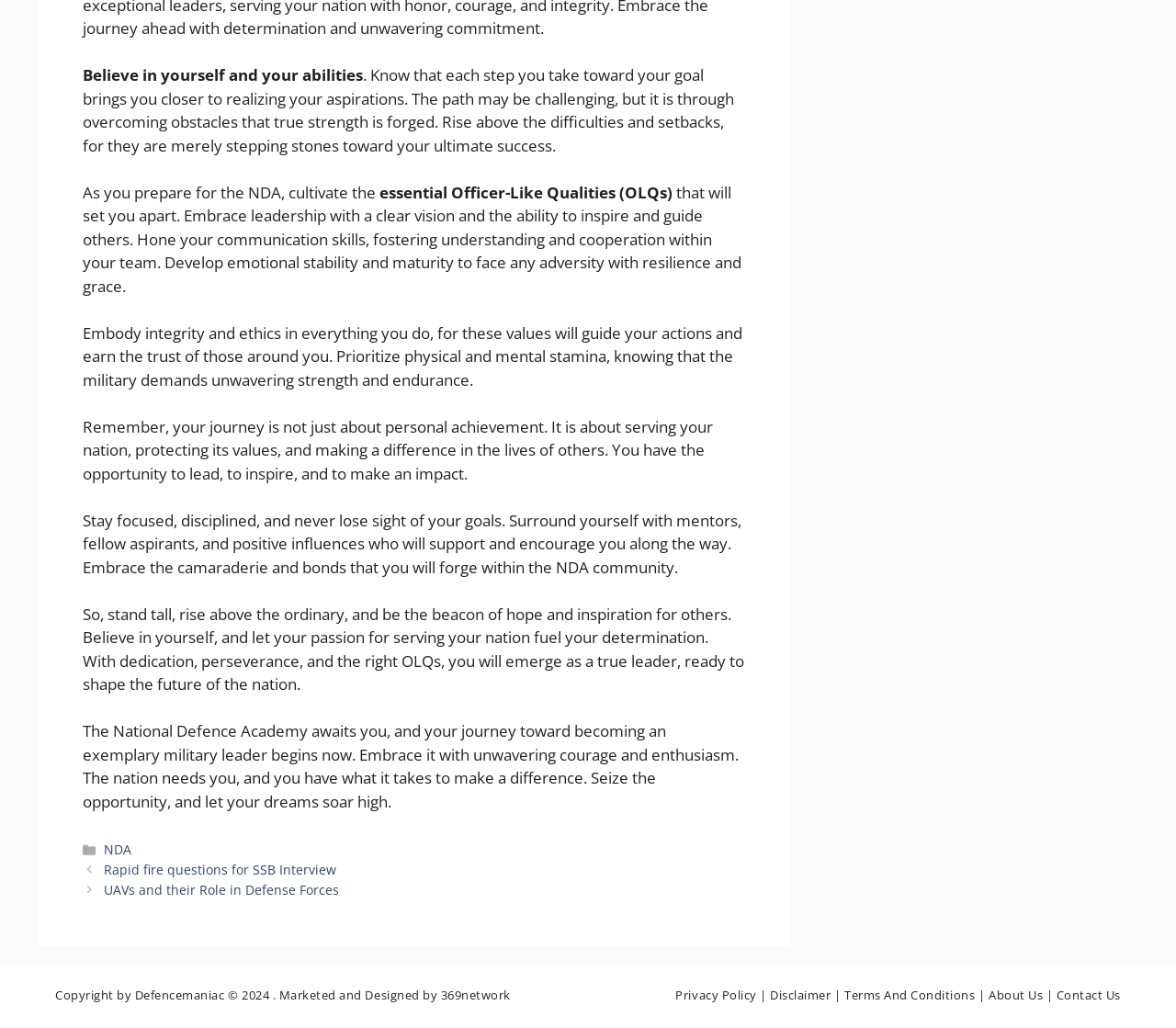Can you determine the bounding box coordinates of the area that needs to be clicked to fulfill the following instruction: "View Privacy Policy"?

[0.575, 0.96, 0.646, 0.976]